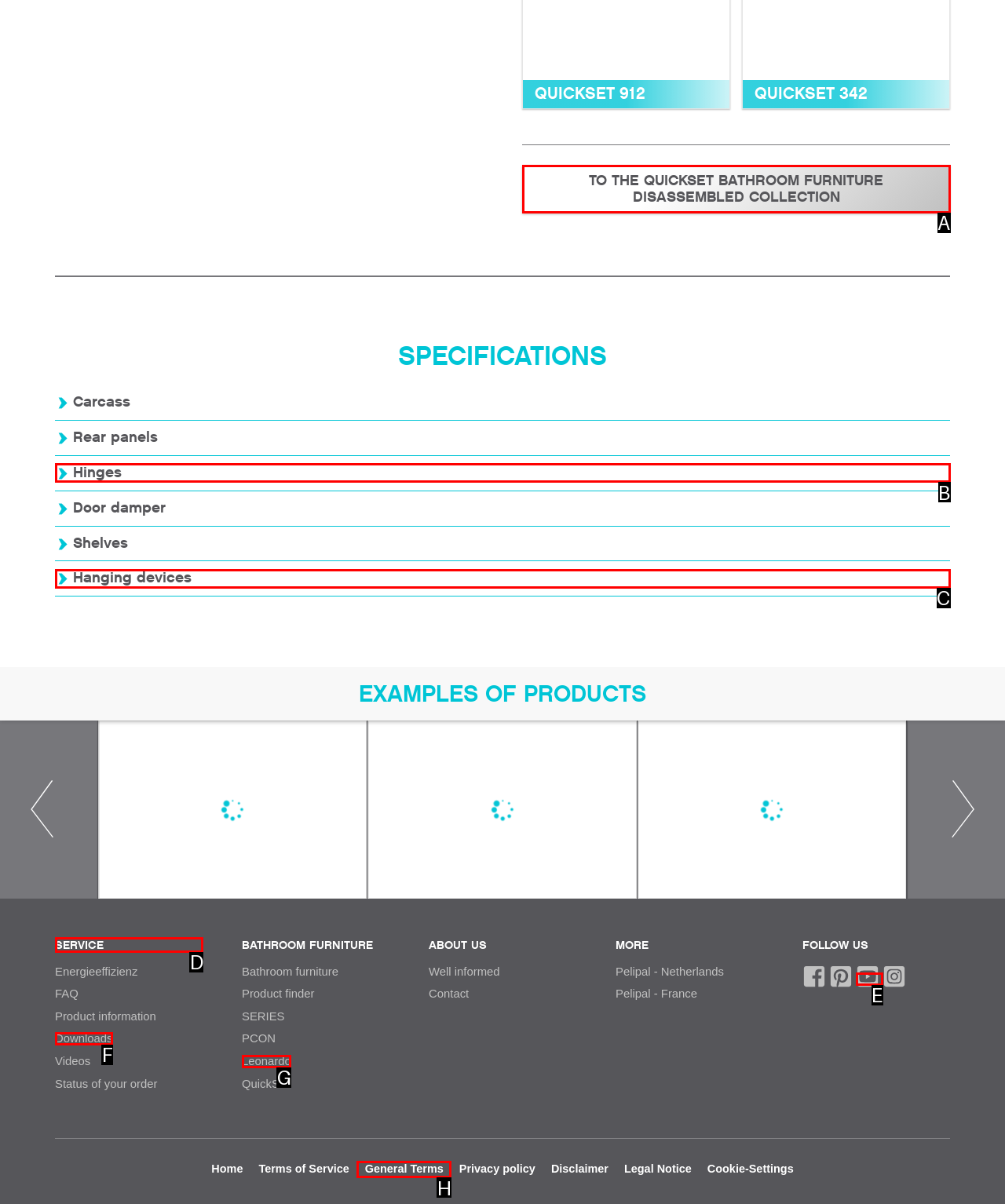Identify which HTML element should be clicked to fulfill this instruction: Go to the 'SERVICE' page Reply with the correct option's letter.

D